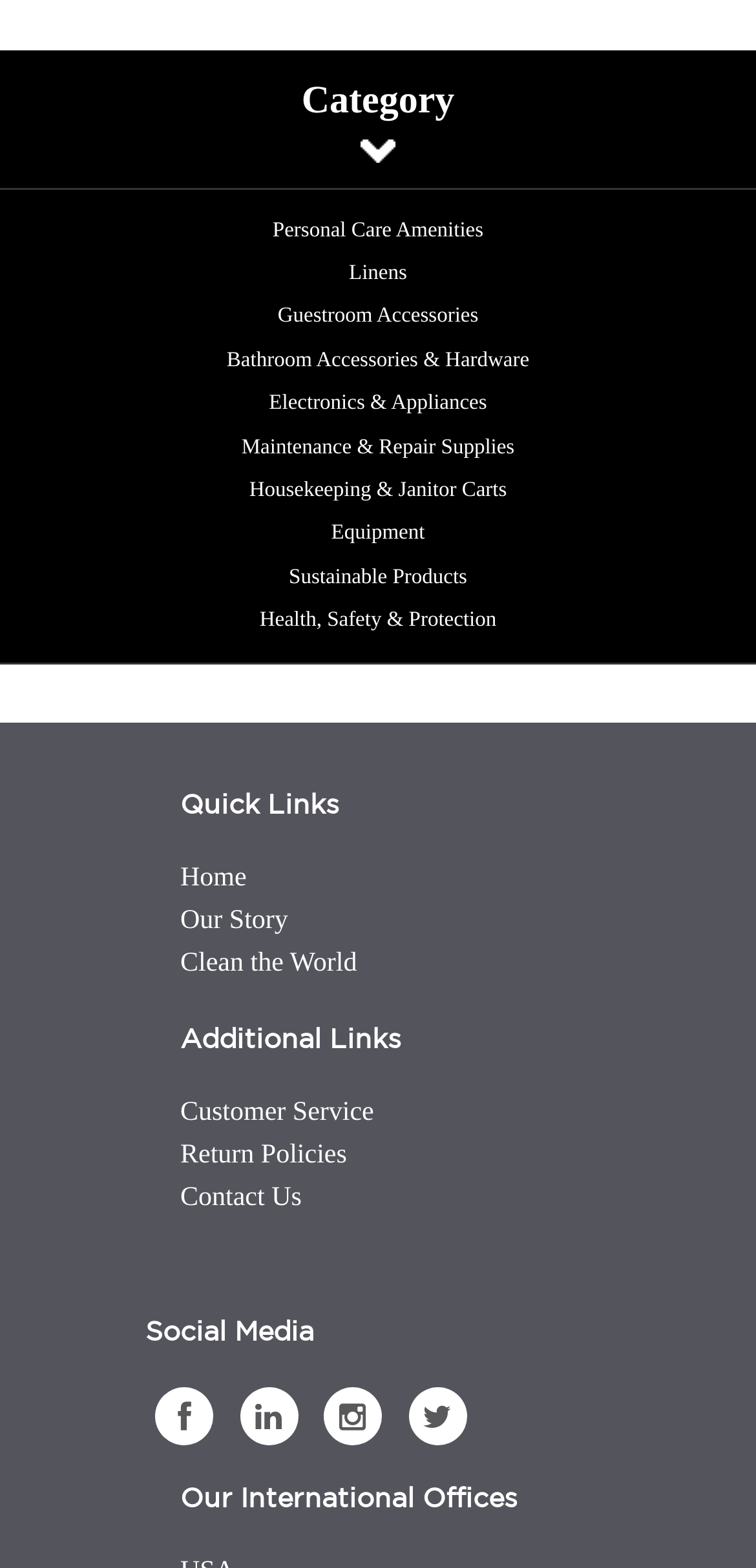Please specify the bounding box coordinates for the clickable region that will help you carry out the instruction: "Visit Facebook page".

[0.205, 0.888, 0.282, 0.907]